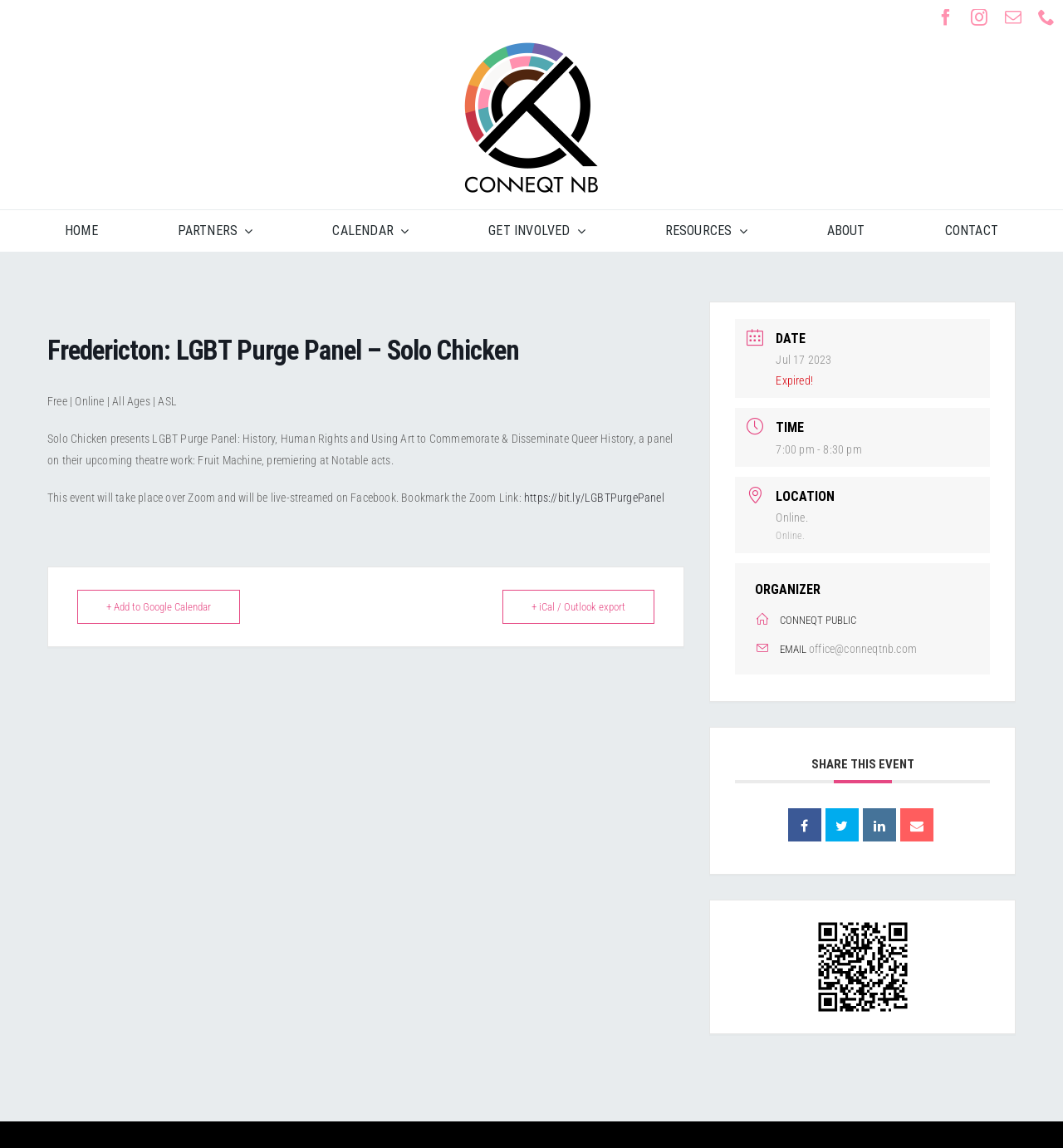What is the event title? Using the information from the screenshot, answer with a single word or phrase.

LGBT Purge Panel